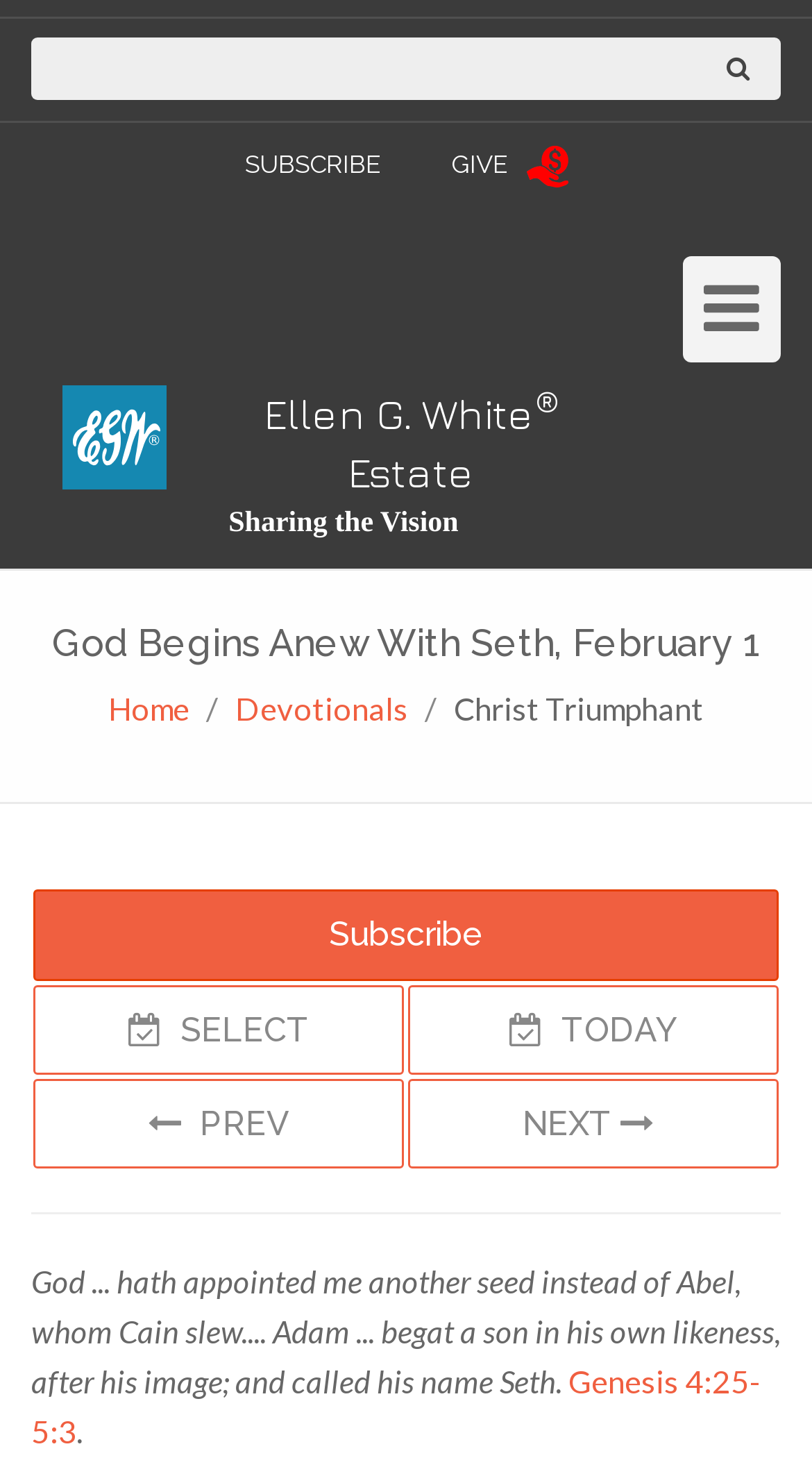What can be done with the search bar?
Can you offer a detailed and complete answer to this question?

I saw a textbox element with a search icon at coordinates [0.038, 0.026, 0.872, 0.069]. This suggests that the search bar can be used to search for something.